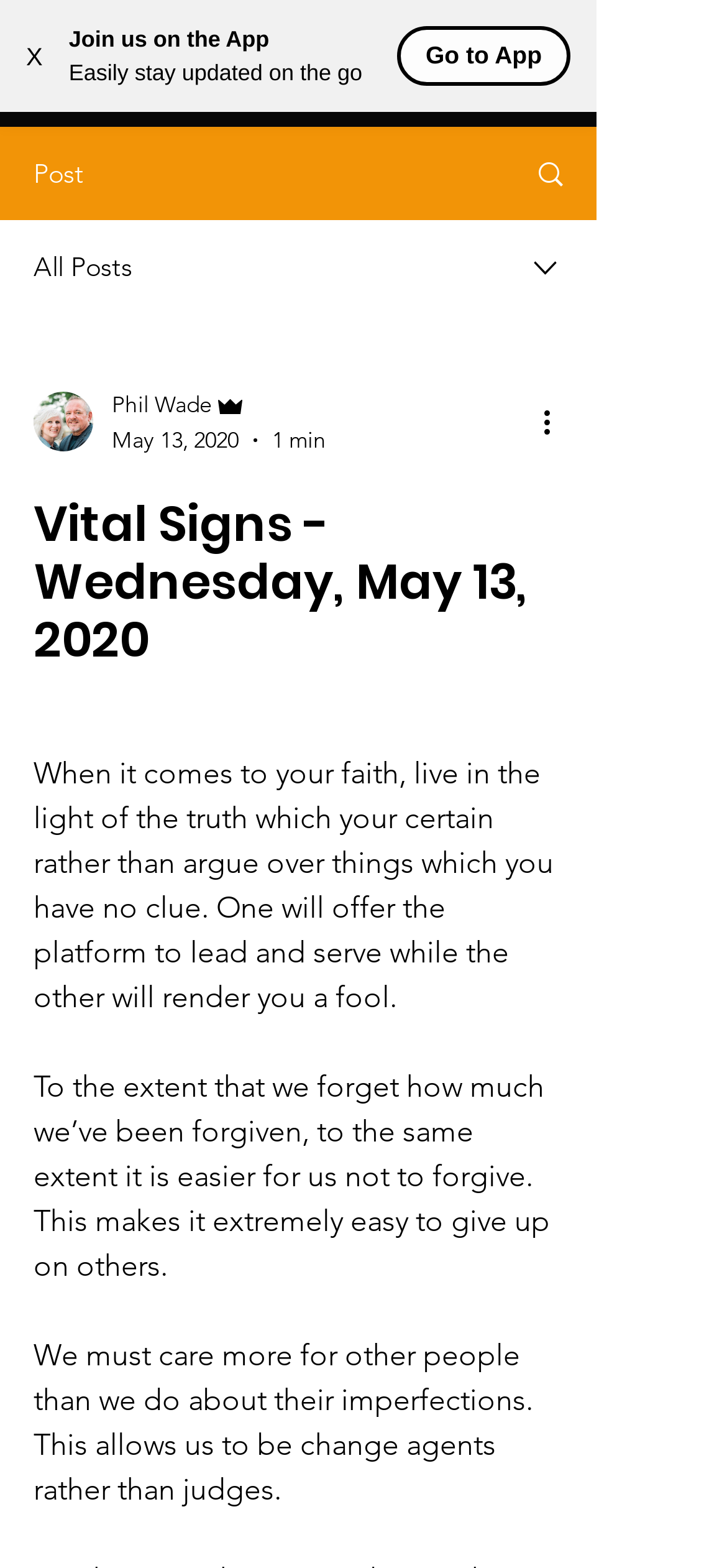Locate the bounding box coordinates of the segment that needs to be clicked to meet this instruction: "Open navigation menu".

[0.677, 0.01, 0.805, 0.069]